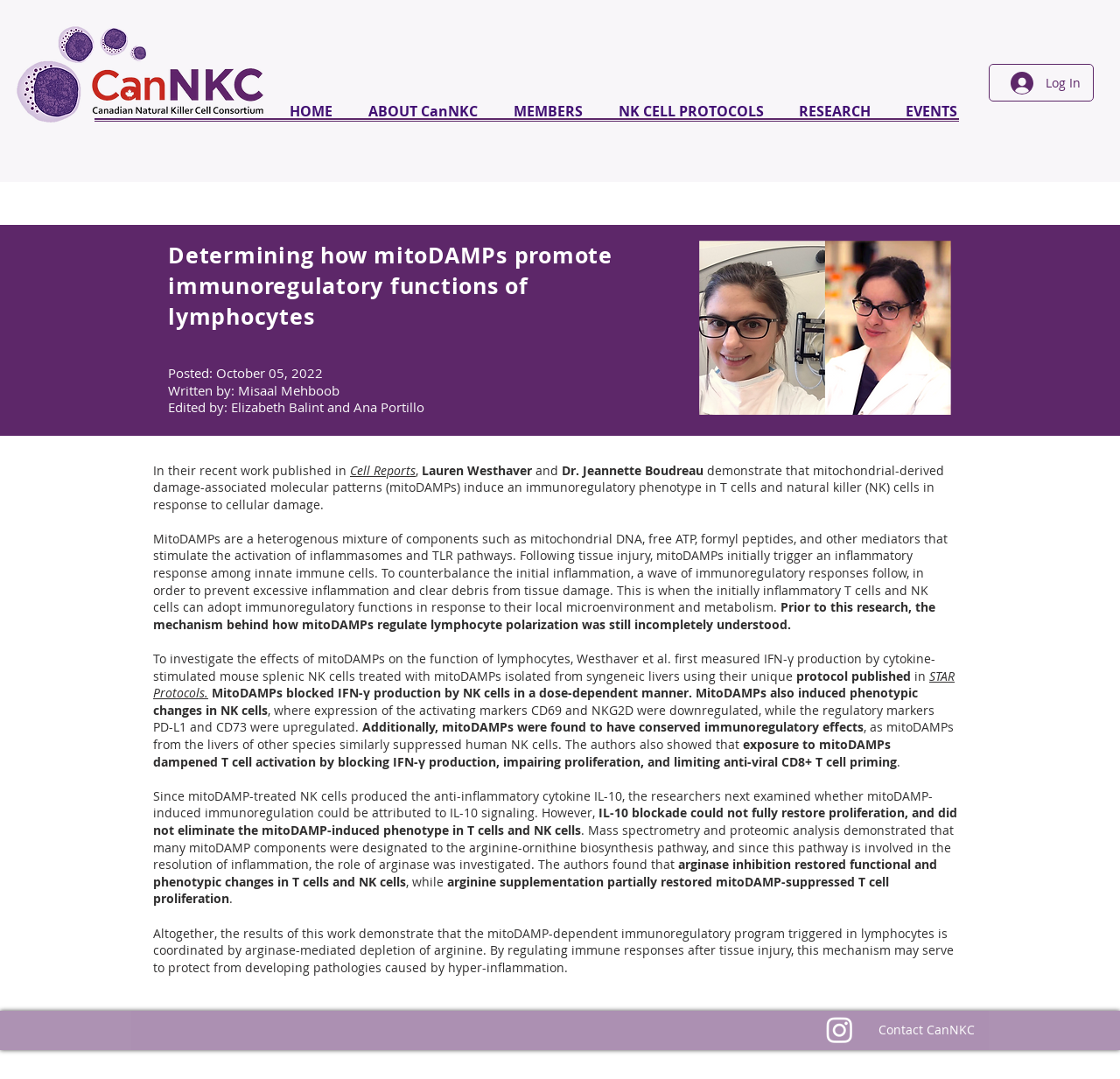Based on the image, please elaborate on the answer to the following question:
What is the name of the journal where the research was published?

I found the answer by looking at the text where it is mentioned that the research was published in 'Cell Reports'.